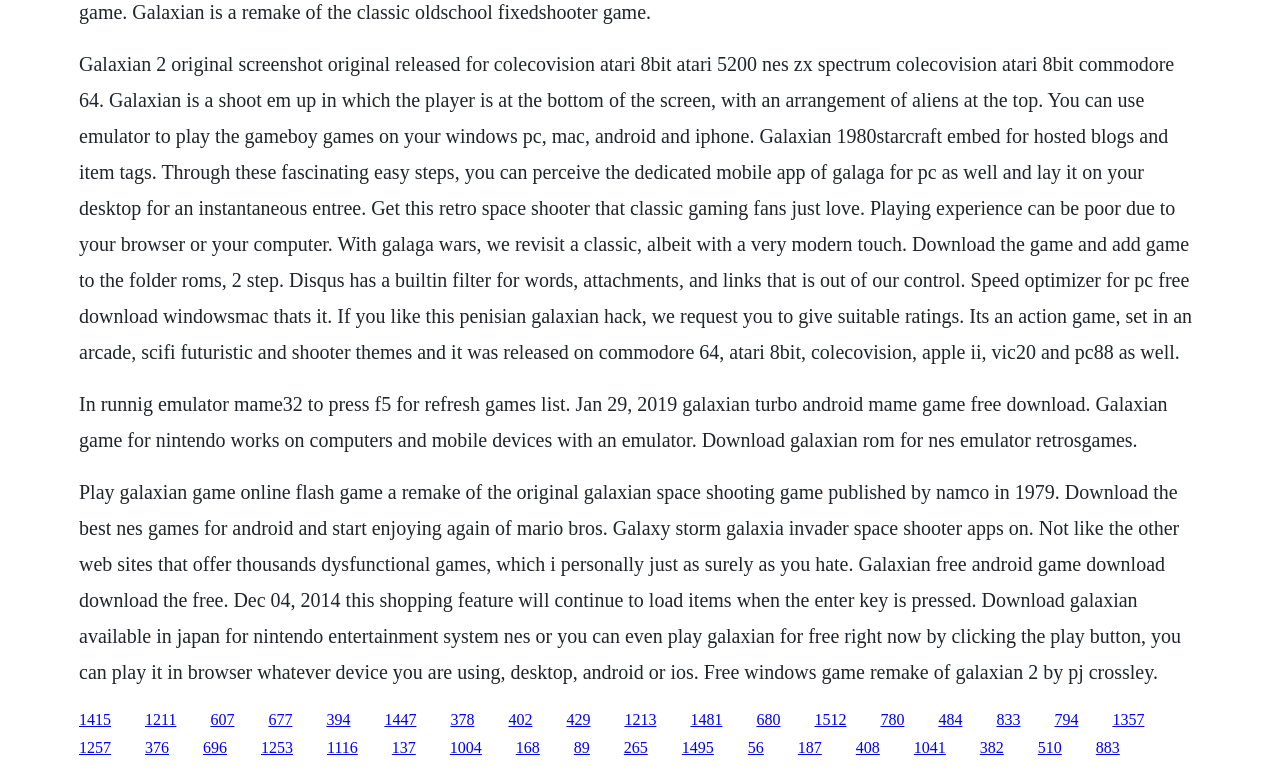Please find the bounding box coordinates of the element that needs to be clicked to perform the following instruction: "Download Galaxian ROM for NES emulator". The bounding box coordinates should be four float numbers between 0 and 1, represented as [left, top, right, bottom].

[0.062, 0.509, 0.912, 0.584]